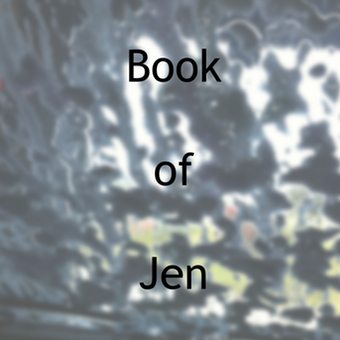What is the effect of the background?
Using the screenshot, give a one-word or short phrase answer.

Dreamlike or atmospheric